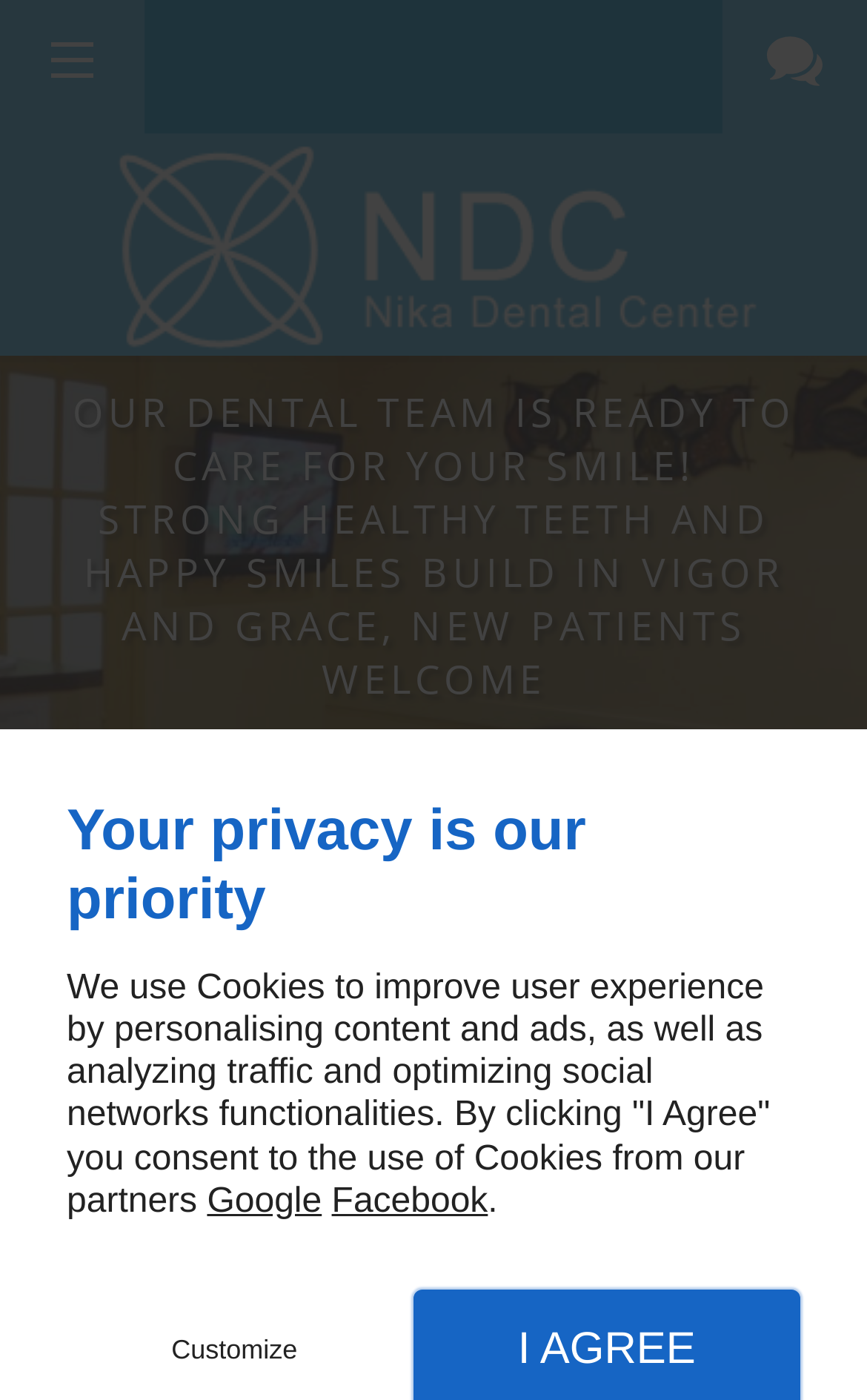Calculate the bounding box coordinates for the UI element based on the following description: "Google". Ensure the coordinates are four float numbers between 0 and 1, i.e., [left, top, right, bottom].

[0.239, 0.845, 0.371, 0.872]